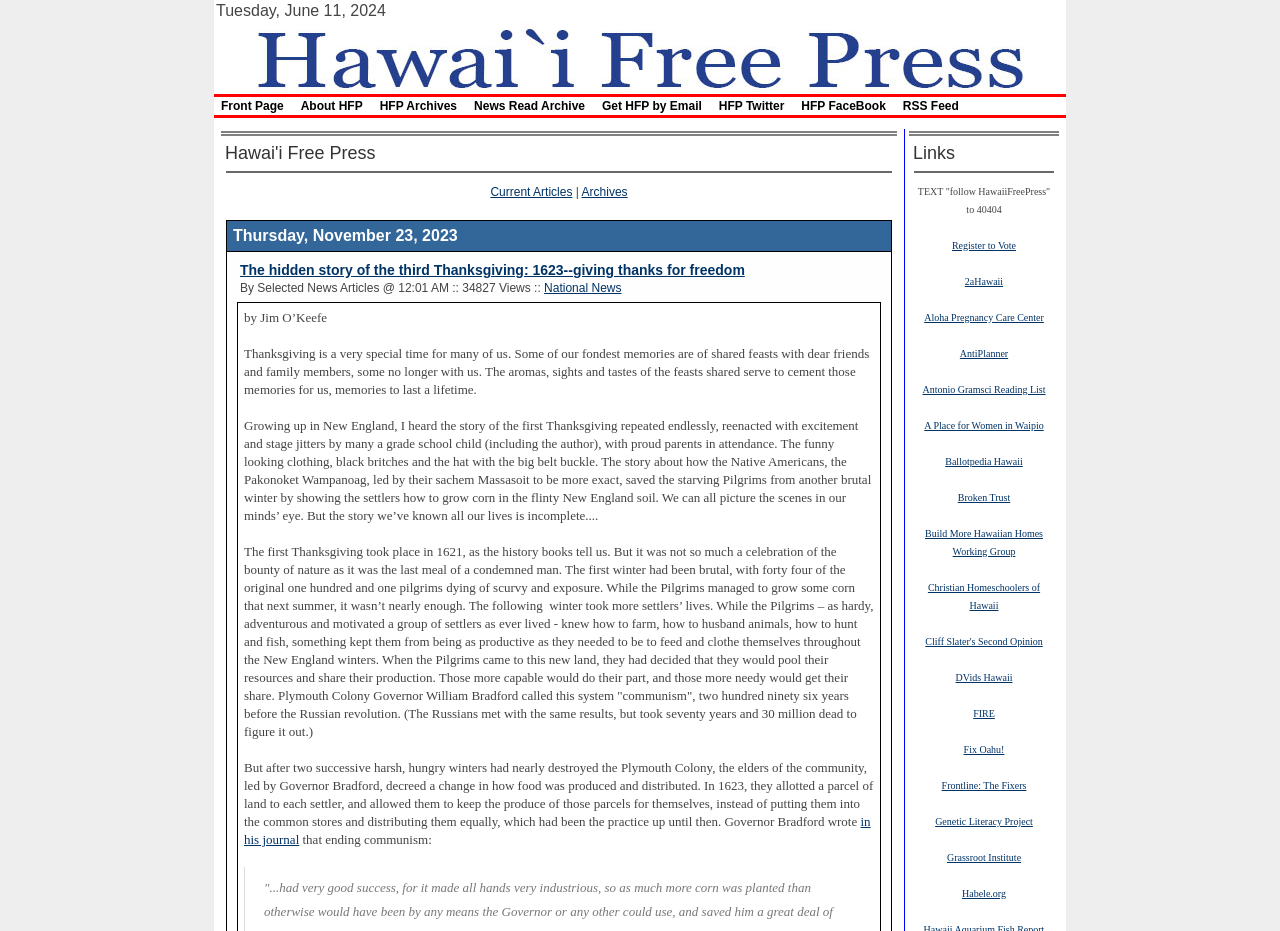Specify the bounding box coordinates (top-left x, top-left y, bottom-right x, bottom-right y) of the UI element in the screenshot that matches this description: Archives

[0.454, 0.199, 0.49, 0.214]